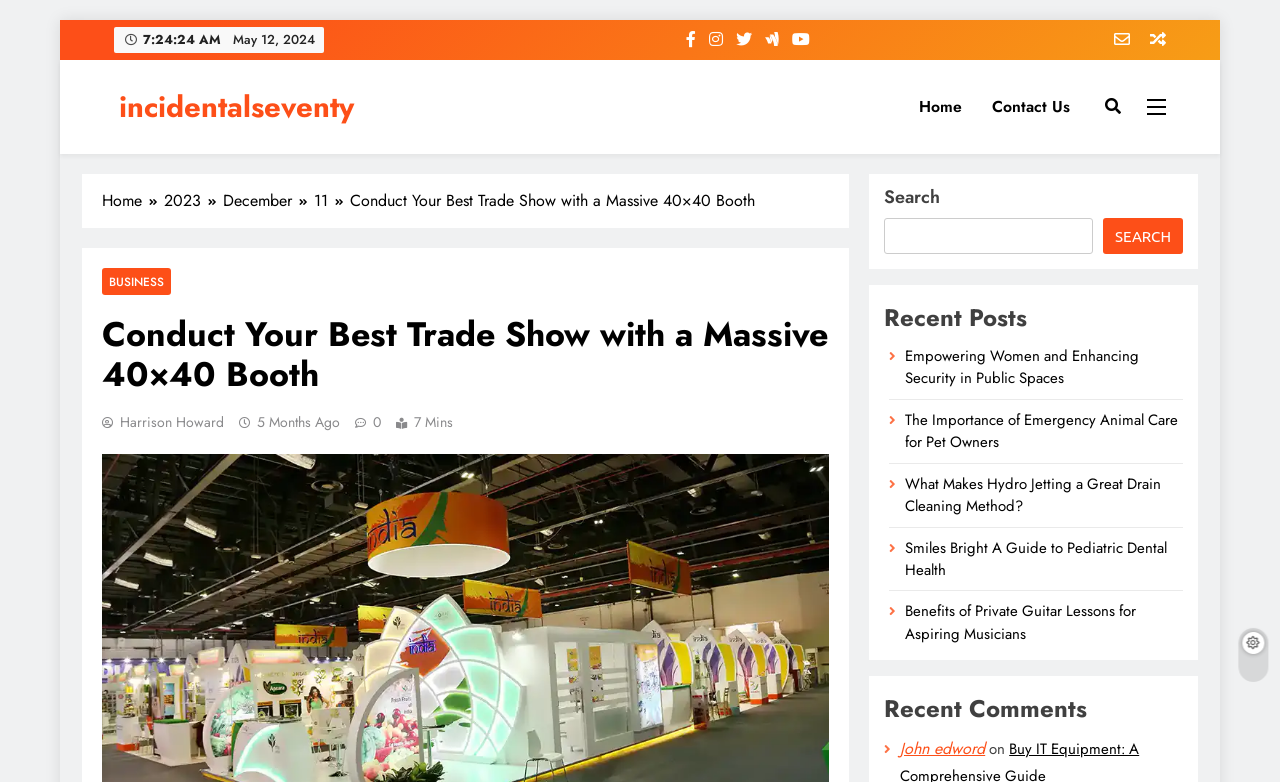Identify the bounding box coordinates of the clickable section necessary to follow the following instruction: "Contact Us". The coordinates should be presented as four float numbers from 0 to 1, i.e., [left, top, right, bottom].

[0.763, 0.102, 0.848, 0.171]